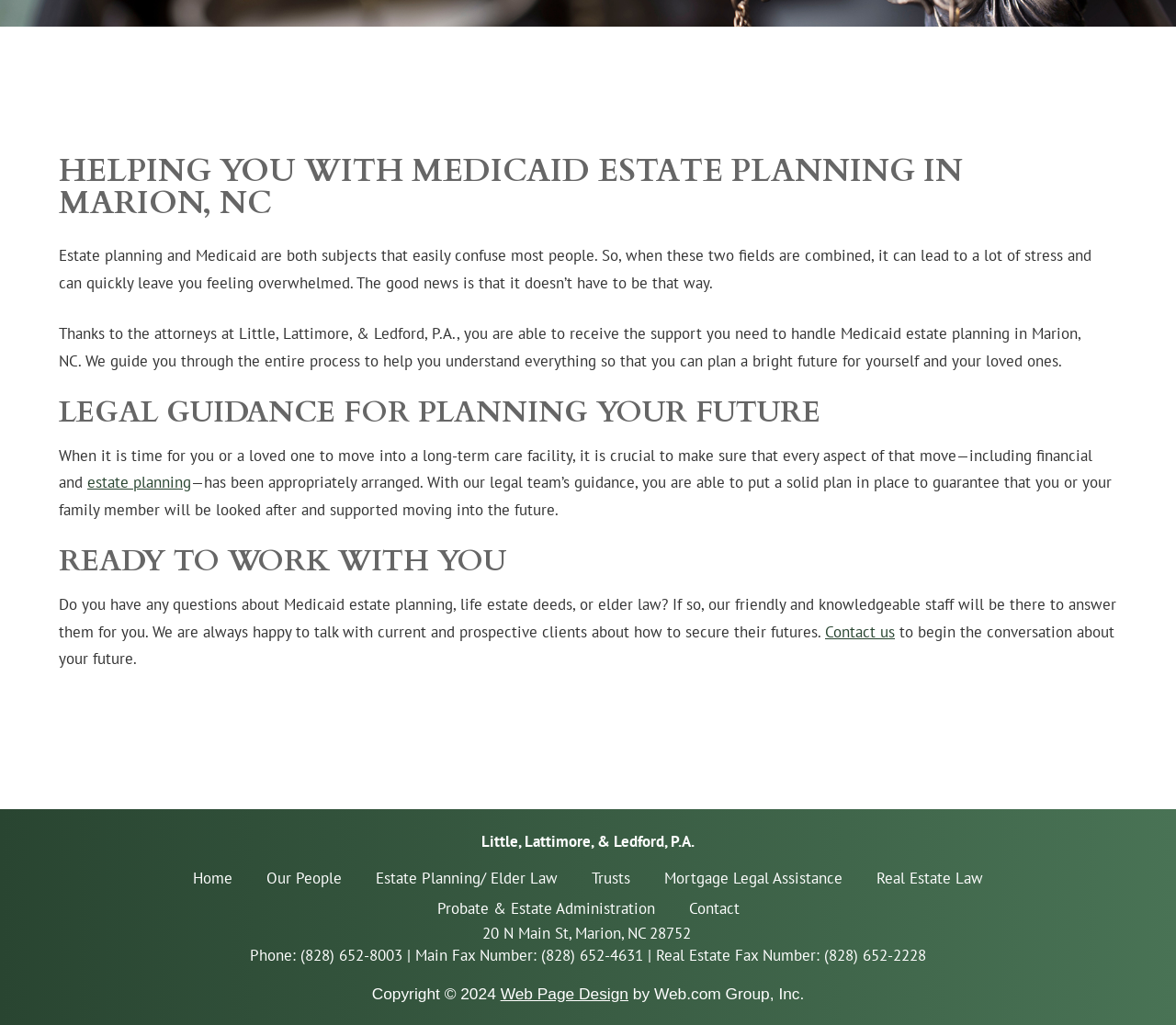Determine the bounding box coordinates in the format (top-left x, top-left y, bottom-right x, bottom-right y). Ensure all values are floating point numbers between 0 and 1. Identify the bounding box of the UI element described by: Real Estate Law

[0.745, 0.842, 0.836, 0.871]